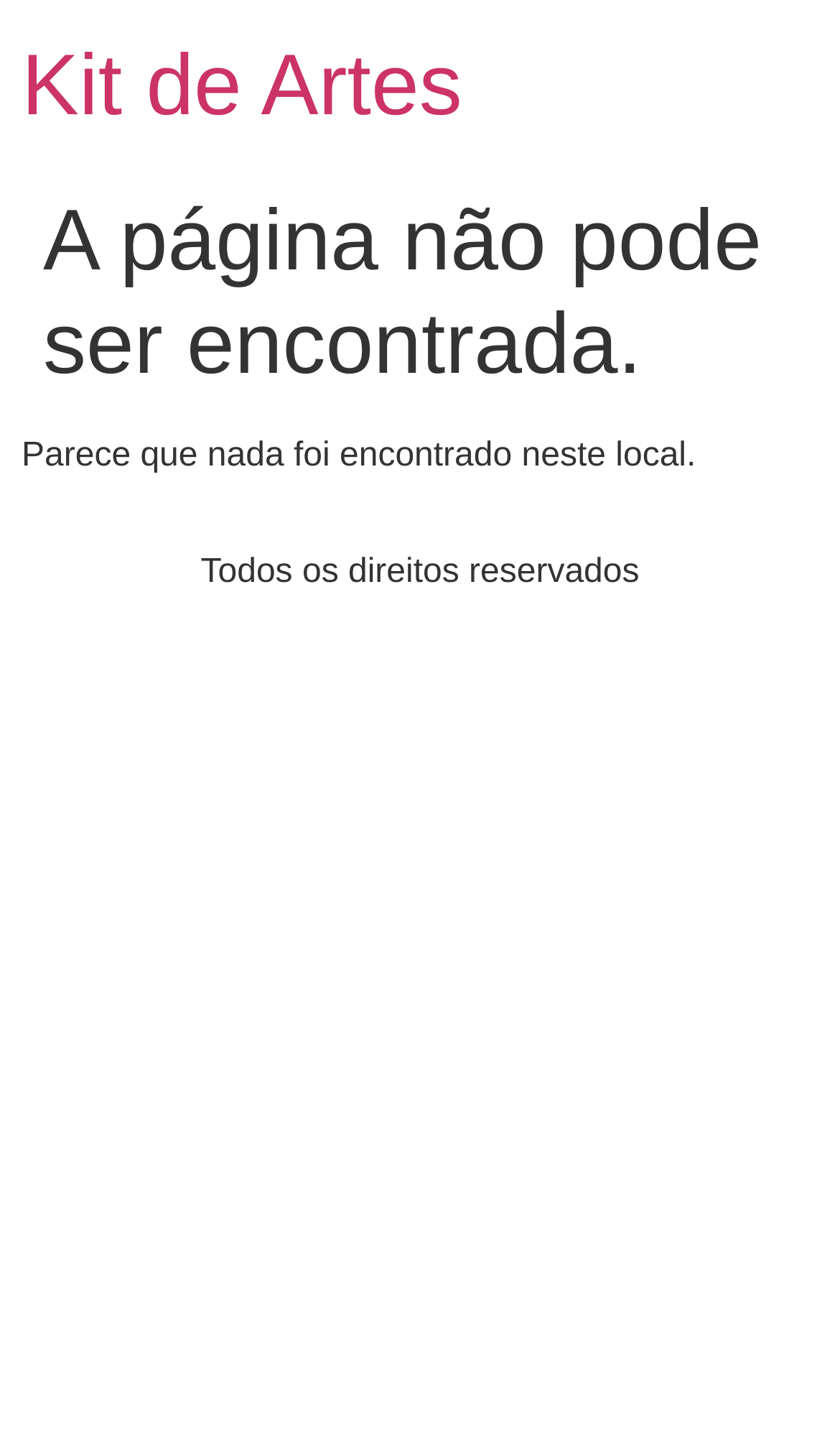What is the message displayed on the page?
Refer to the screenshot and answer in one word or phrase.

Nothing was found